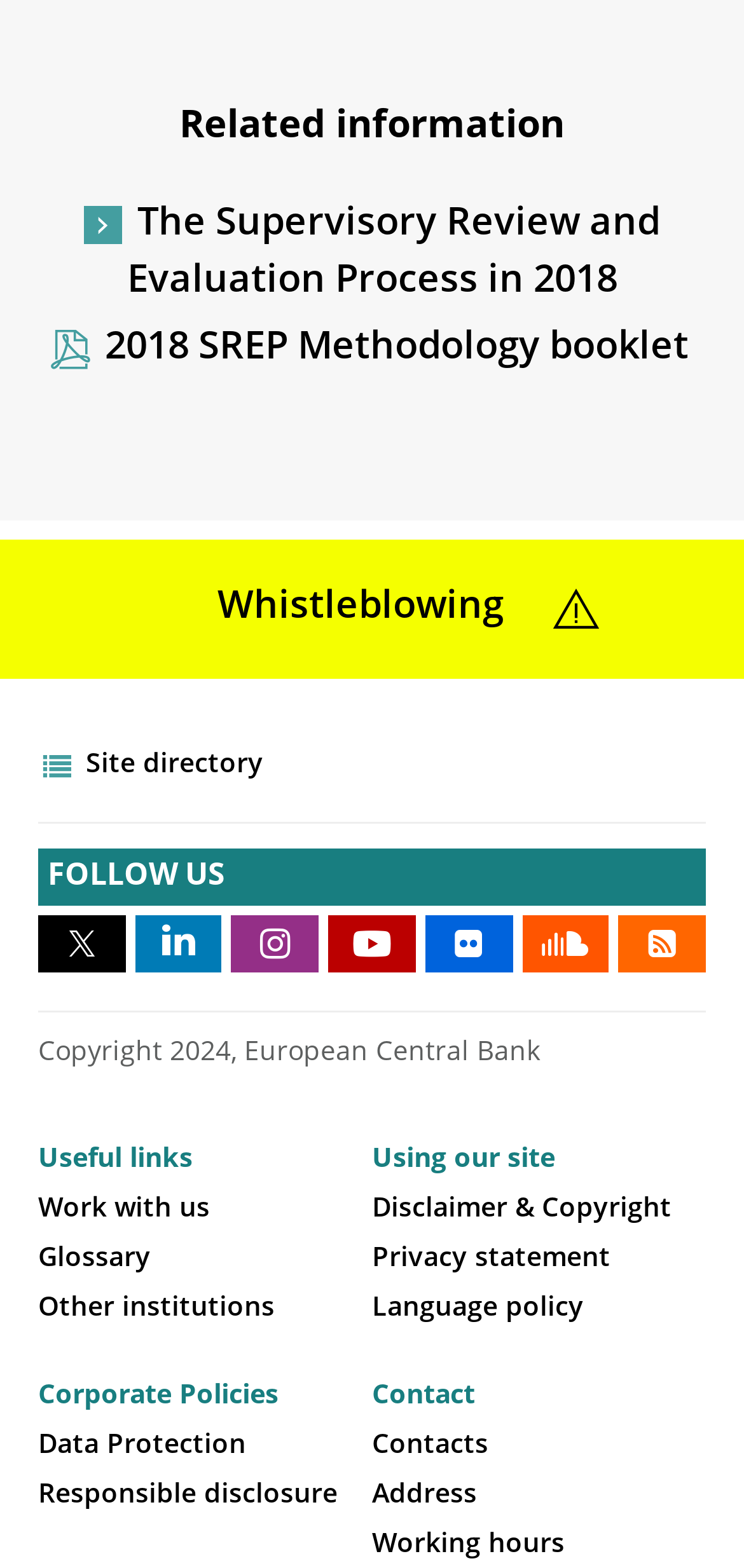Use a single word or phrase to answer the question:
How many links are there in the webpage?

21